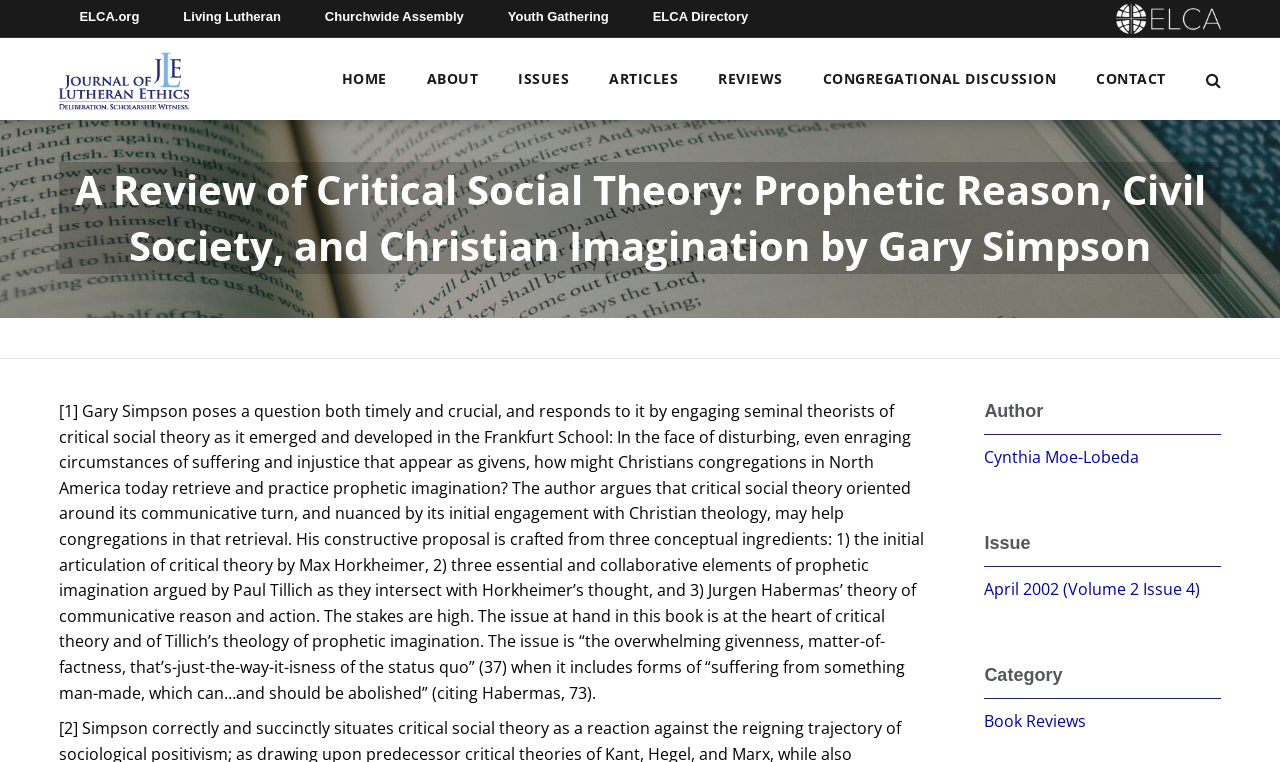Find the bounding box coordinates of the UI element according to this description: "Contact".

[0.856, 0.083, 0.911, 0.125]